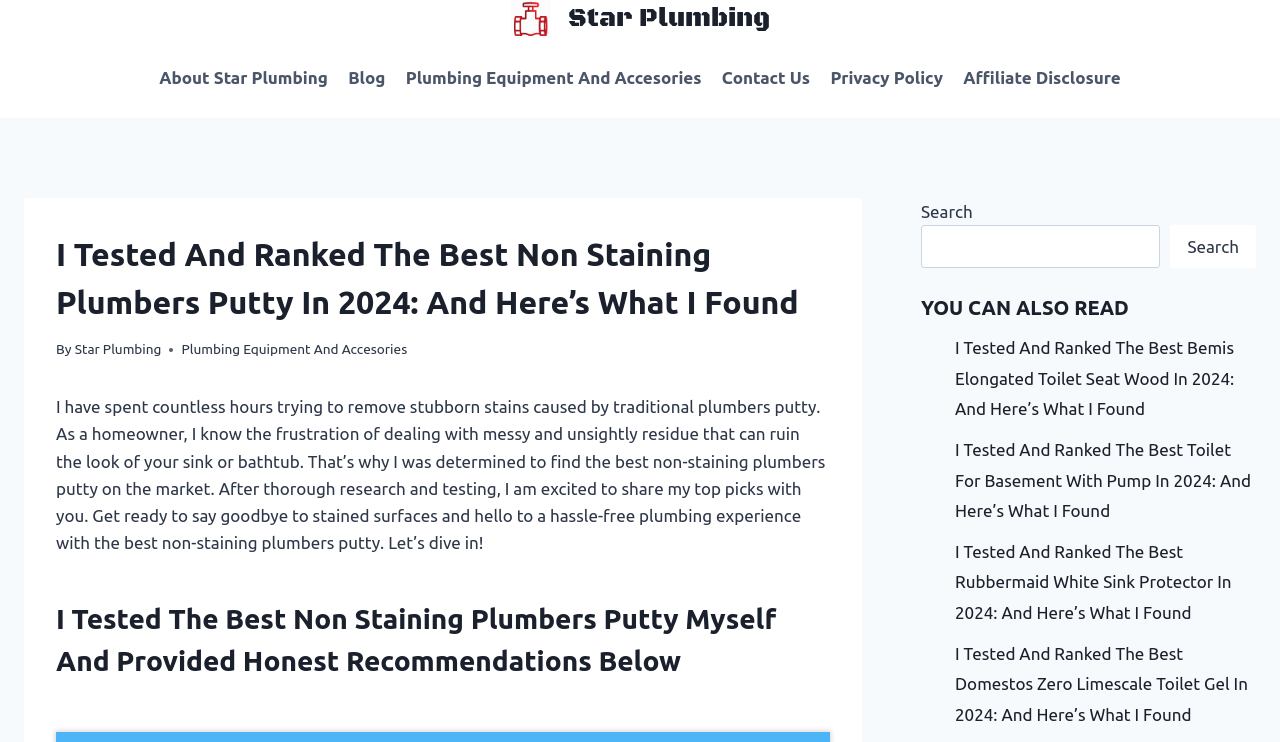Provide the bounding box coordinates, formatted as (top-left x, top-left y, bottom-right x, bottom-right y), with all values being floating point numbers between 0 and 1. Identify the bounding box of the UI element that matches the description: Blog

[0.264, 0.073, 0.309, 0.137]